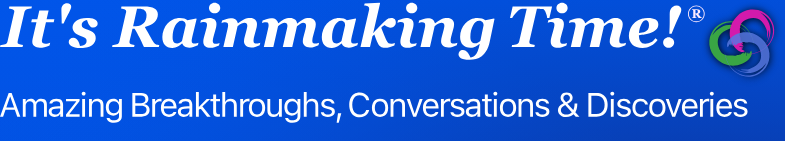Refer to the screenshot and answer the following question in detail:
What is the purpose of the circular graphics?

The circular graphics in the upper right corner serve to add a modern touch to the design, enhancing the overall visual appeal of the image, as mentioned in the caption.